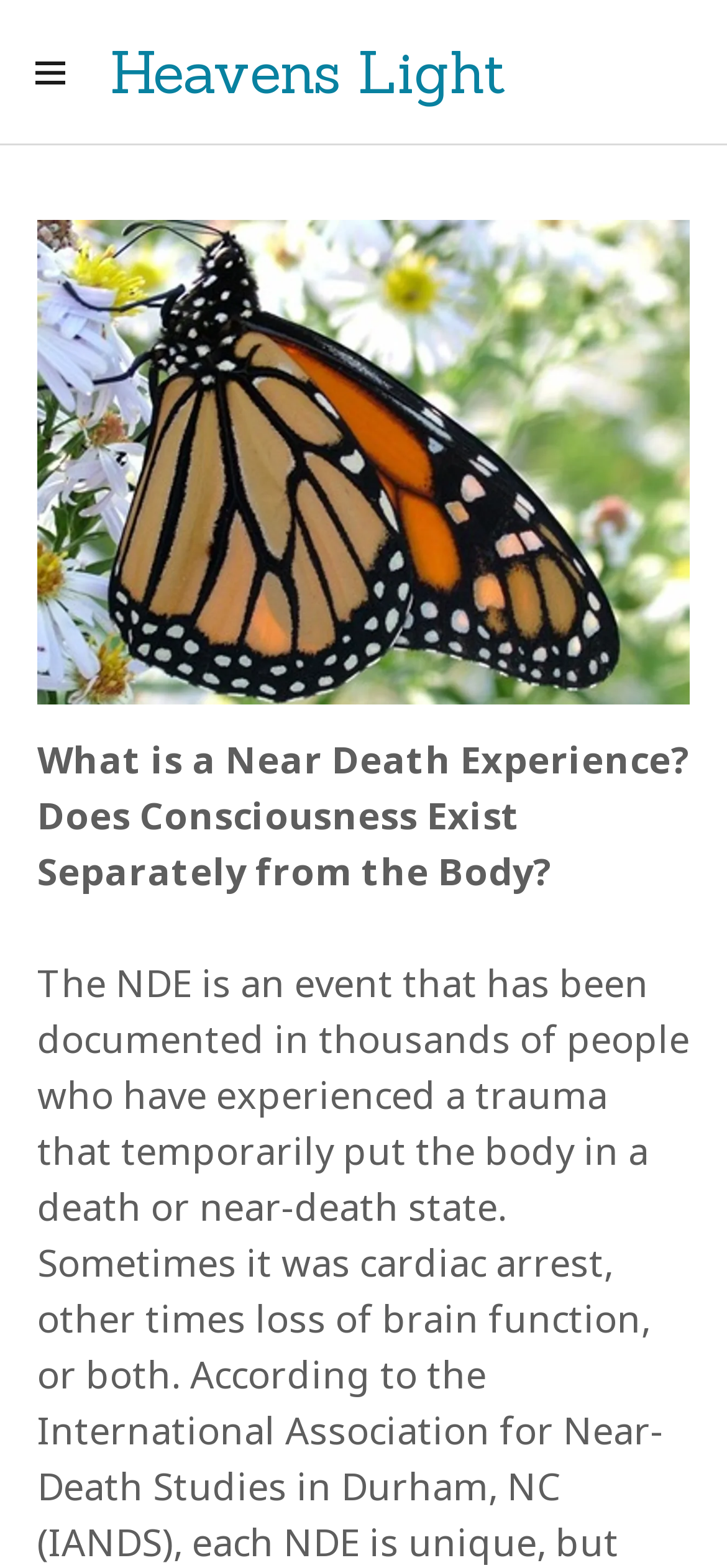What is the orientation of the separator?
From the image, respond using a single word or phrase.

Horizontal